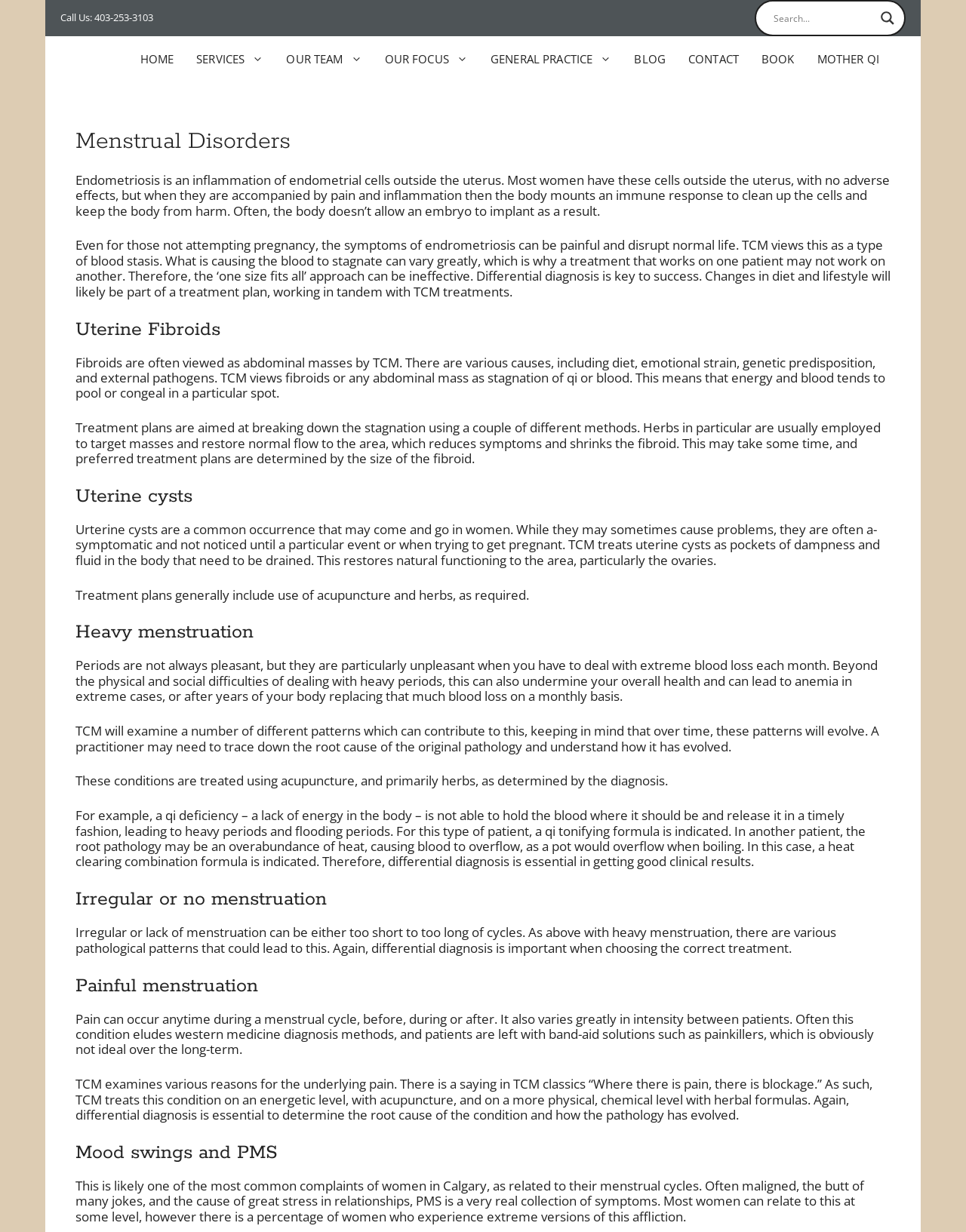Are there any images on this page?
Look at the screenshot and provide an in-depth answer.

I found an image element within the search magnifier button, which indicates that there is at least one image on this page.